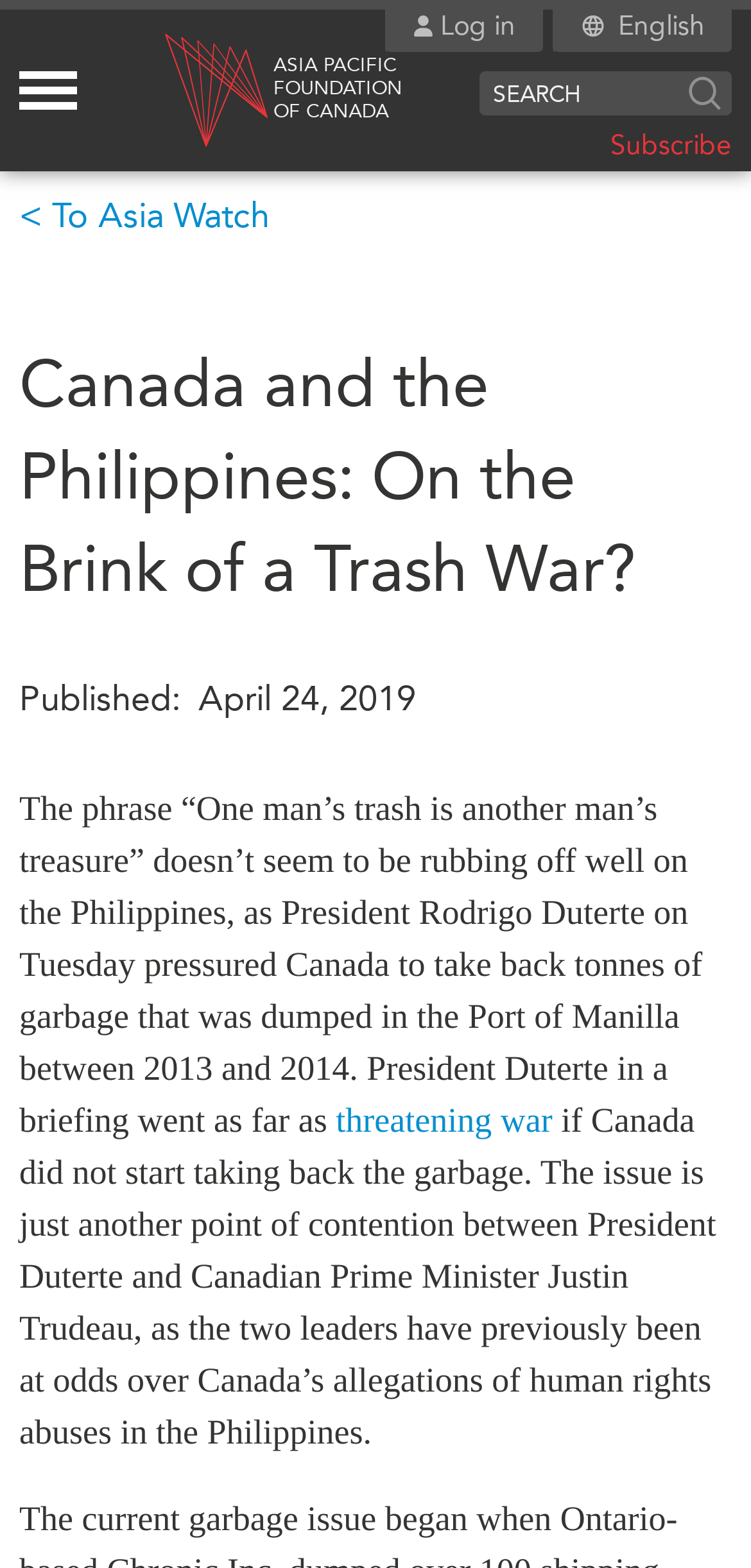Please locate and retrieve the main header text of the webpage.

Canada and the Philippines: On the Brink of a Trash War?